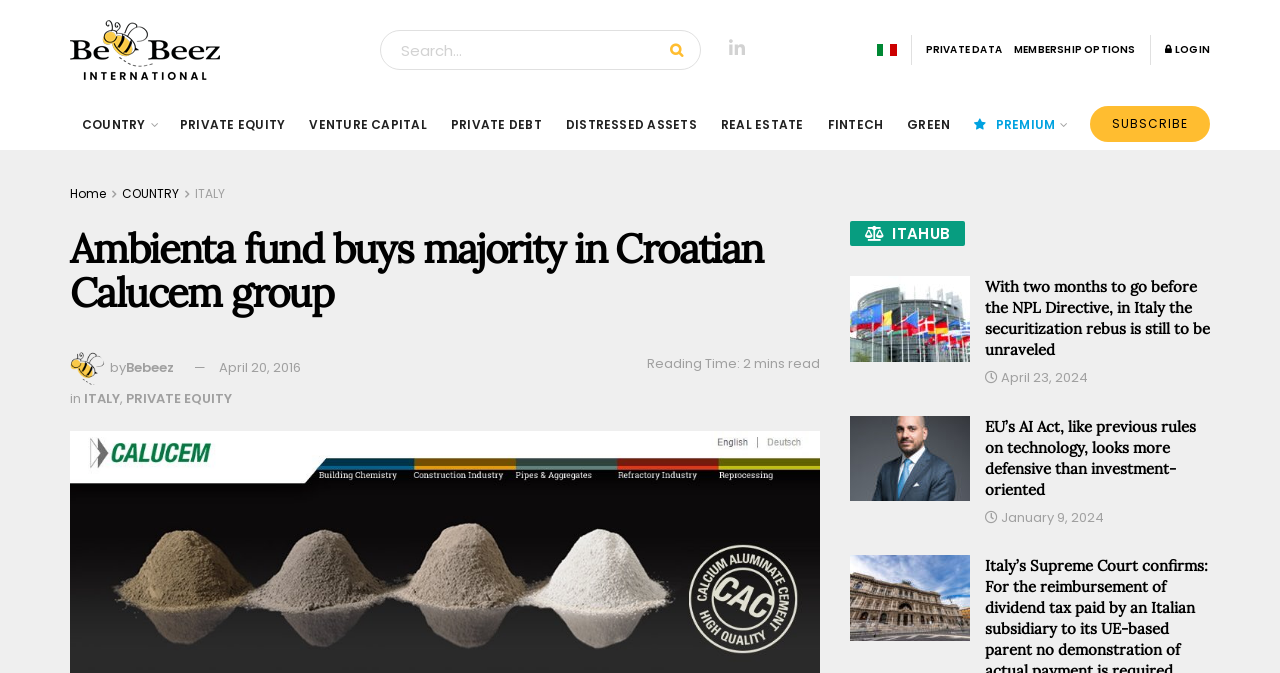Carefully examine the image and provide an in-depth answer to the question: Where is the 'Search...' textbox located?

I examined the bounding box coordinates of the 'Search...' textbox element and found that its x1 and x2 values are 0.297 and 0.547, respectively, which indicates that it is located on the right side of the webpage. Its y1 and y2 values are 0.045 and 0.104, respectively, which indicates that it is located near the top of the webpage.